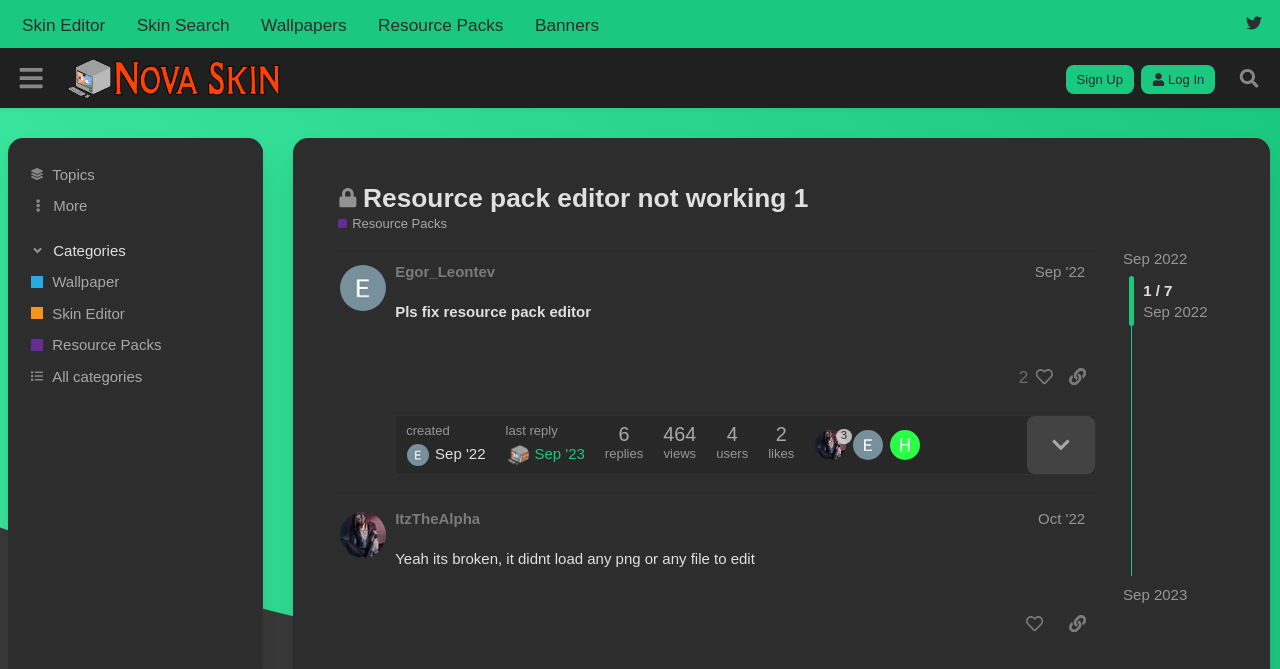Identify and provide the text content of the webpage's primary headline.

Resource pack editor not working 1